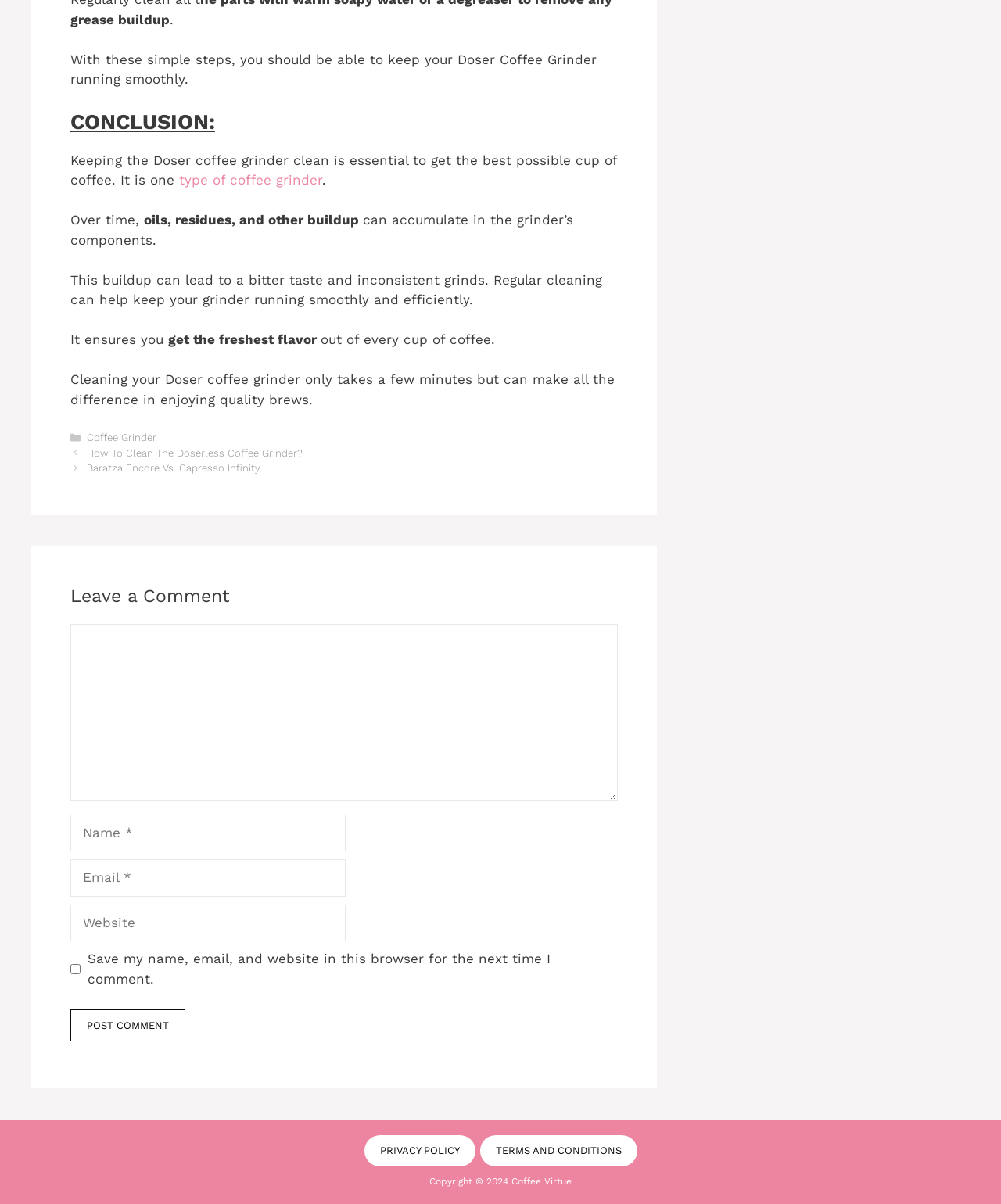What is the purpose of cleaning a Doser coffee grinder?
Using the screenshot, give a one-word or short phrase answer.

Get freshest flavor